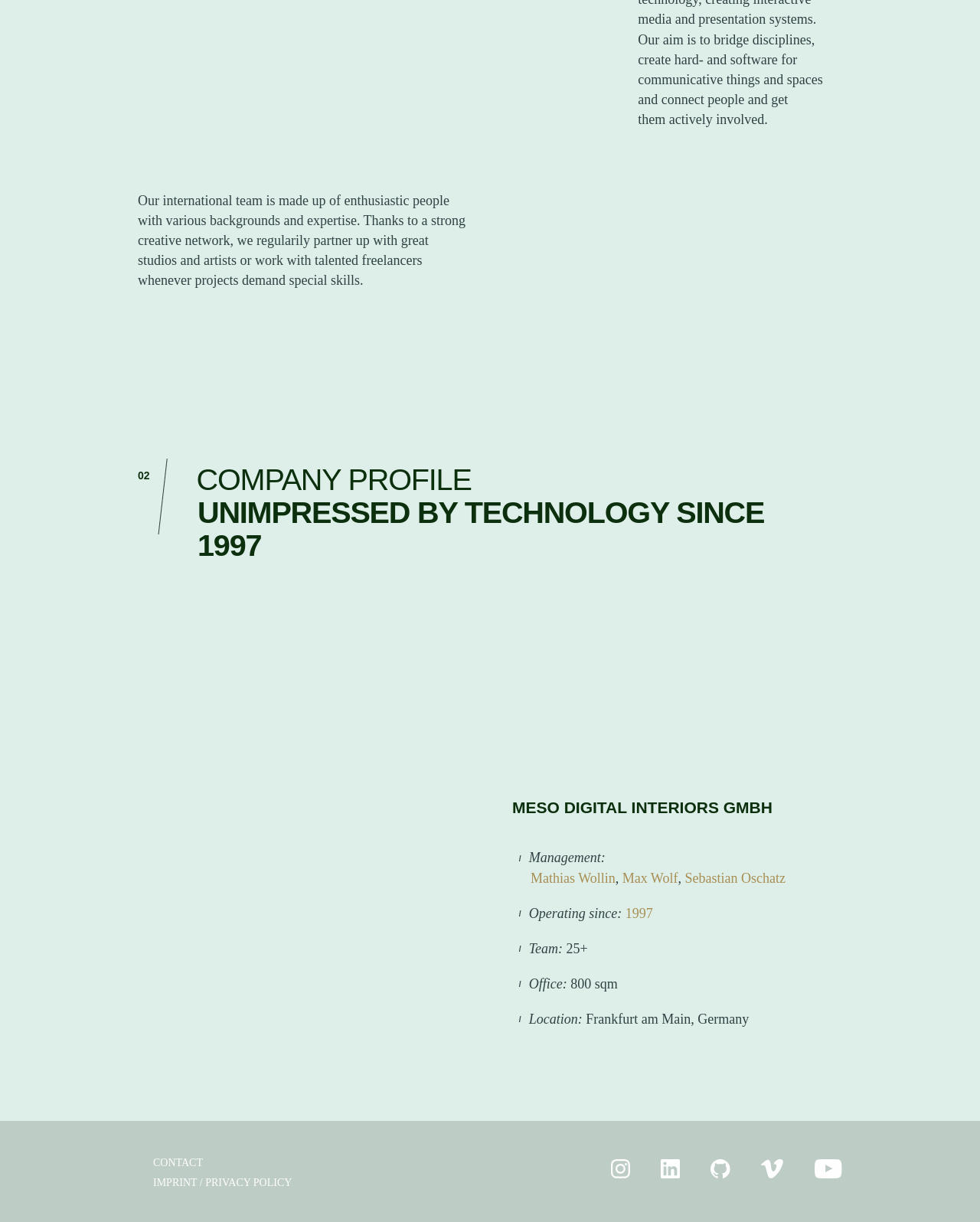Please provide the bounding box coordinates for the element that needs to be clicked to perform the instruction: "View company profile". The coordinates must consist of four float numbers between 0 and 1, formatted as [left, top, right, bottom].

[0.141, 0.375, 0.859, 0.497]